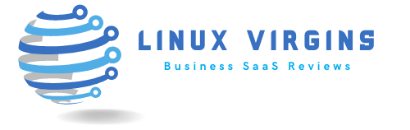What is the focus of the brand?
Using the visual information, reply with a single word or short phrase.

Digital and technological